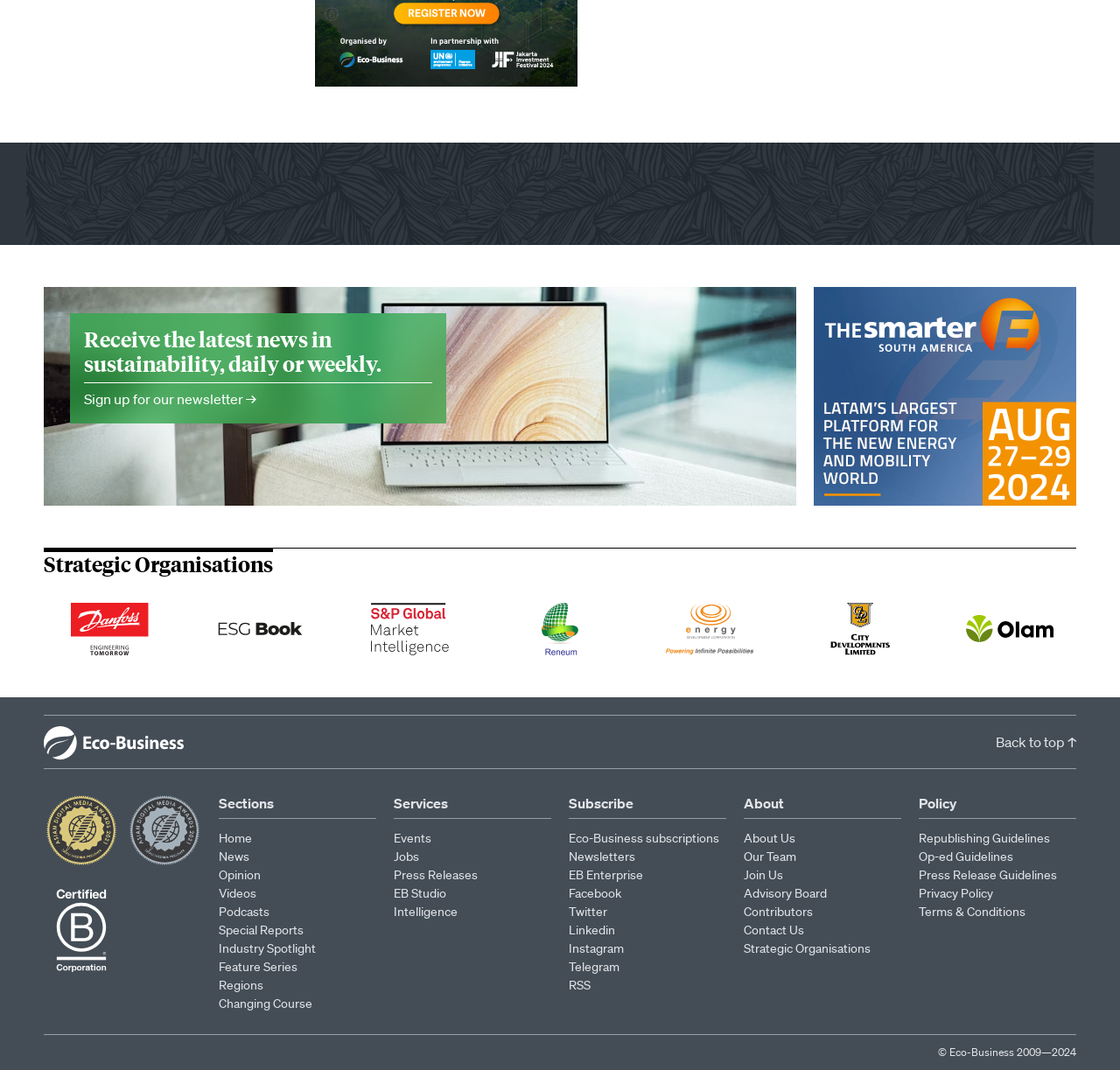What type of organizations are listed in the 'Strategic Organisations' section?
We need a detailed and exhaustive answer to the question. Please elaborate.

The 'Strategic Organisations' section lists several organizations such as Danfoss, ESG Book, Trucost, etc. which are all companies, suggesting that this section is dedicated to listing companies that are strategic partners or supporters of Eco-Business.